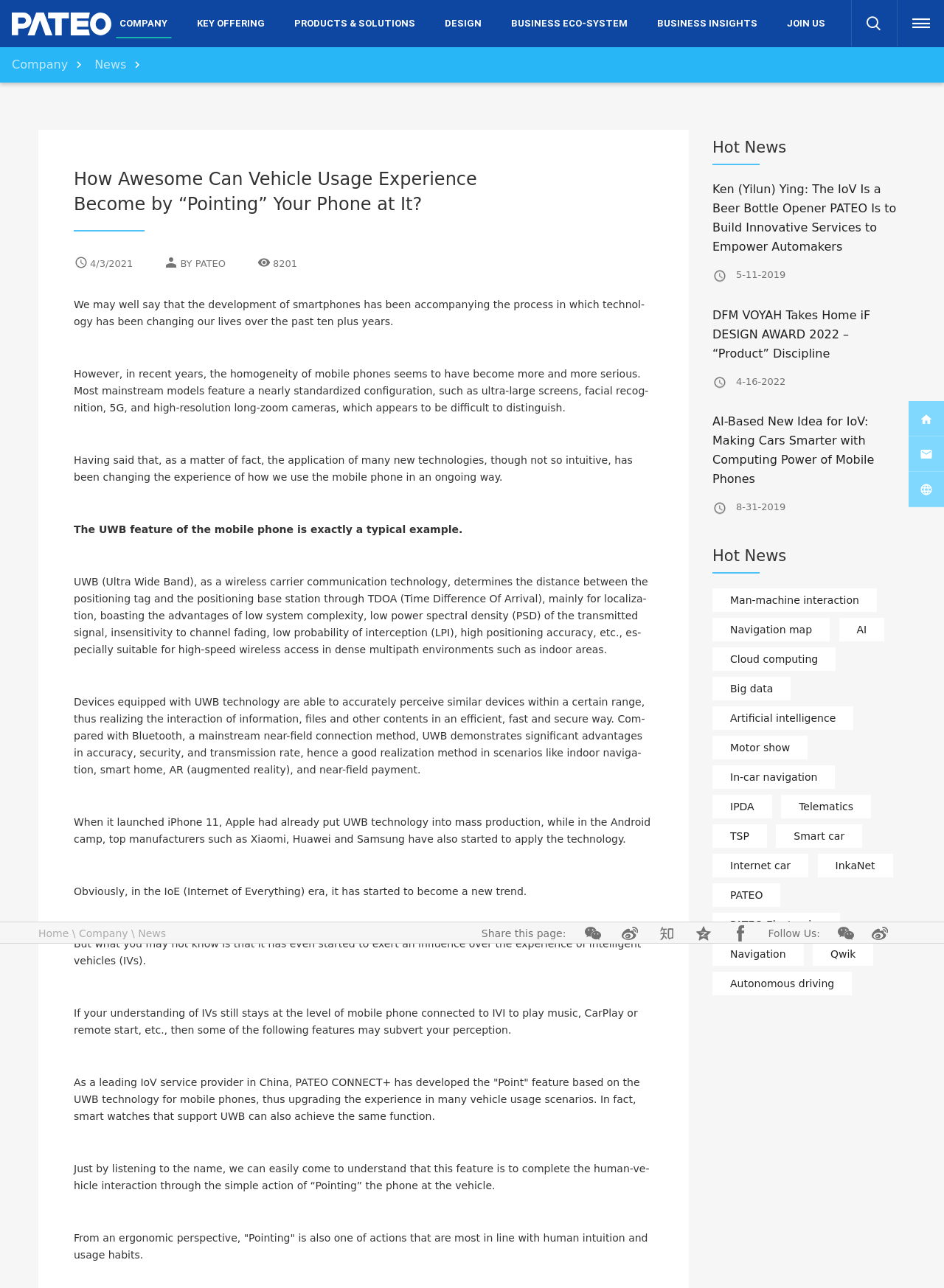What is the company name mentioned in the webpage?
Please provide a detailed and thorough answer to the question.

The company name 'PATEO' is mentioned in the webpage, specifically in the link 'PATEO CONNECT+' which is a lead IoV service provider in China.